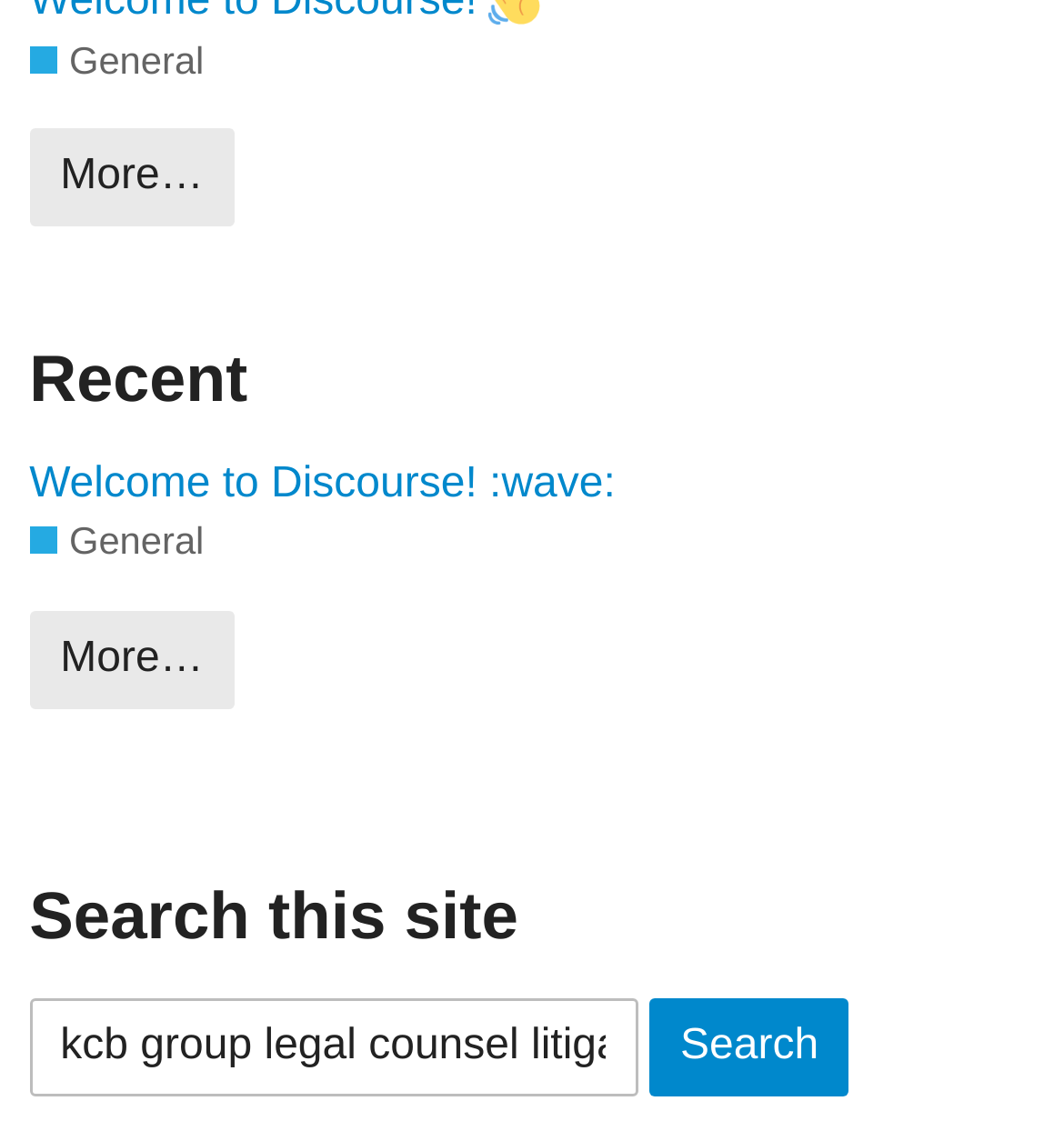Provide the bounding box coordinates of the HTML element this sentence describes: "Welcome to Discourse! :wave:". The bounding box coordinates consist of four float numbers between 0 and 1, i.e., [left, top, right, bottom].

[0.027, 0.406, 0.921, 0.46]